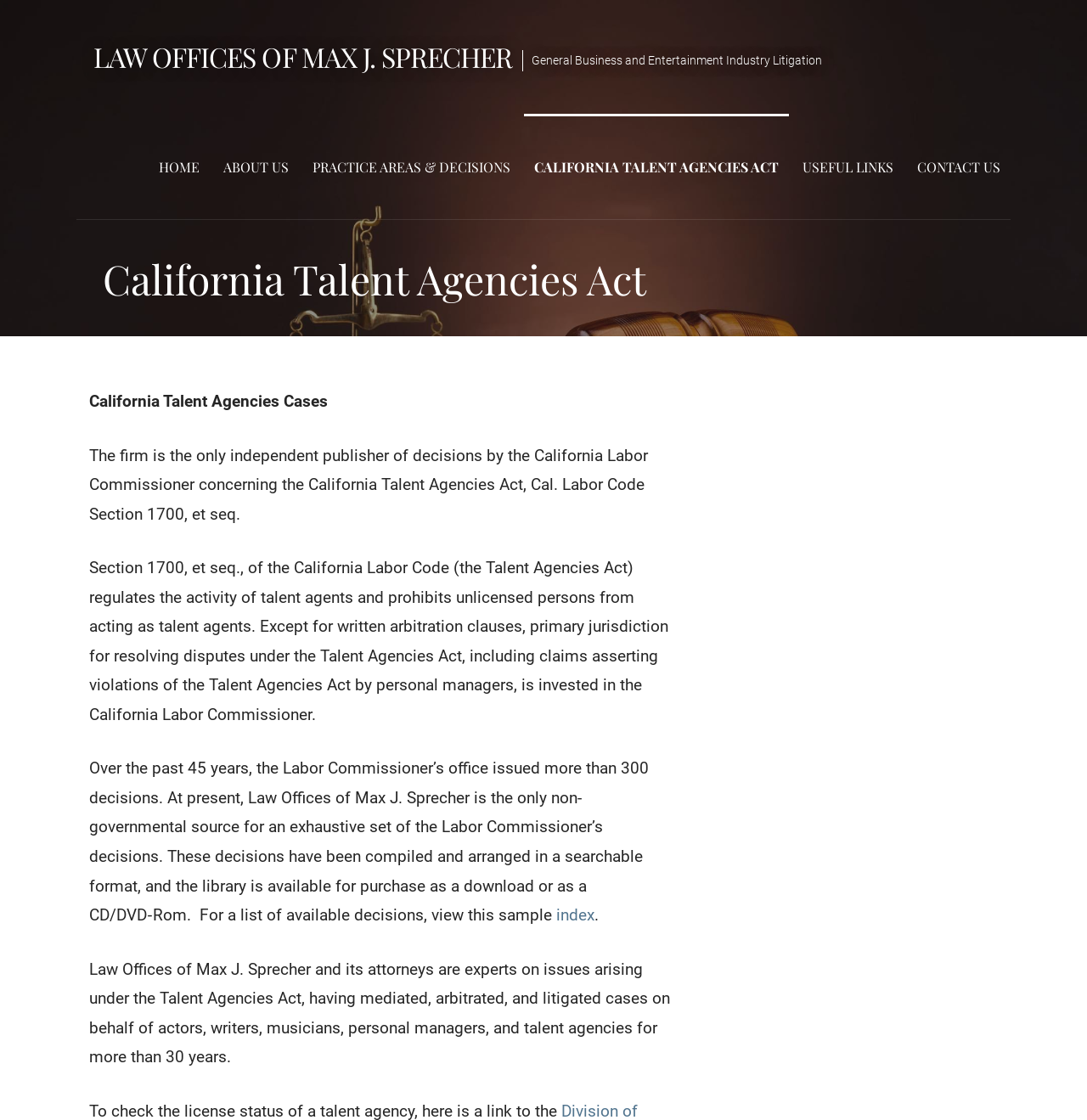Please identify the coordinates of the bounding box that should be clicked to fulfill this instruction: "view index".

[0.511, 0.808, 0.547, 0.826]